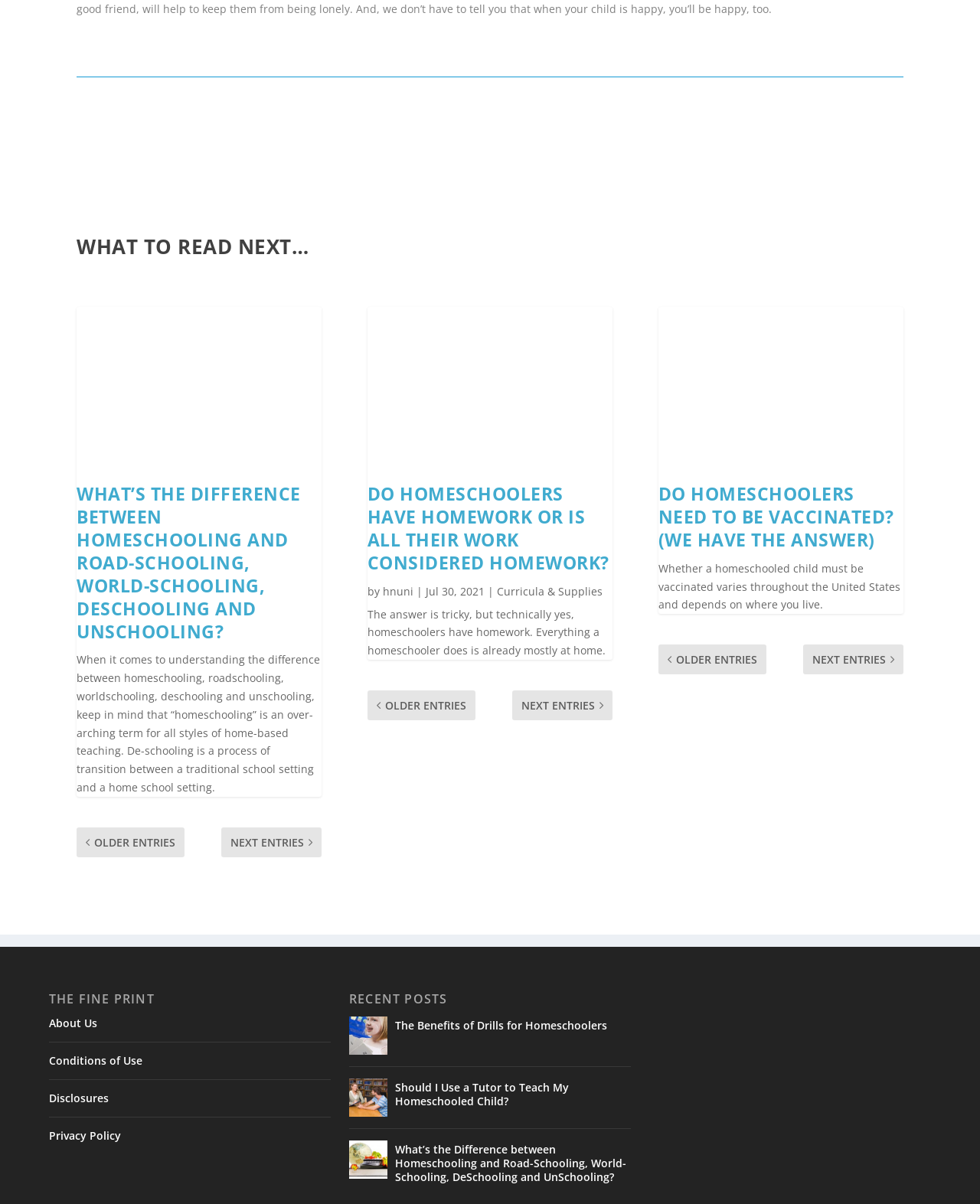What is the title of the first article?
Based on the image, answer the question with a single word or brief phrase.

What’s the Difference between Homeschooling and Road-Schooling, World-Schooling, DeSchooling and UnSchooling?